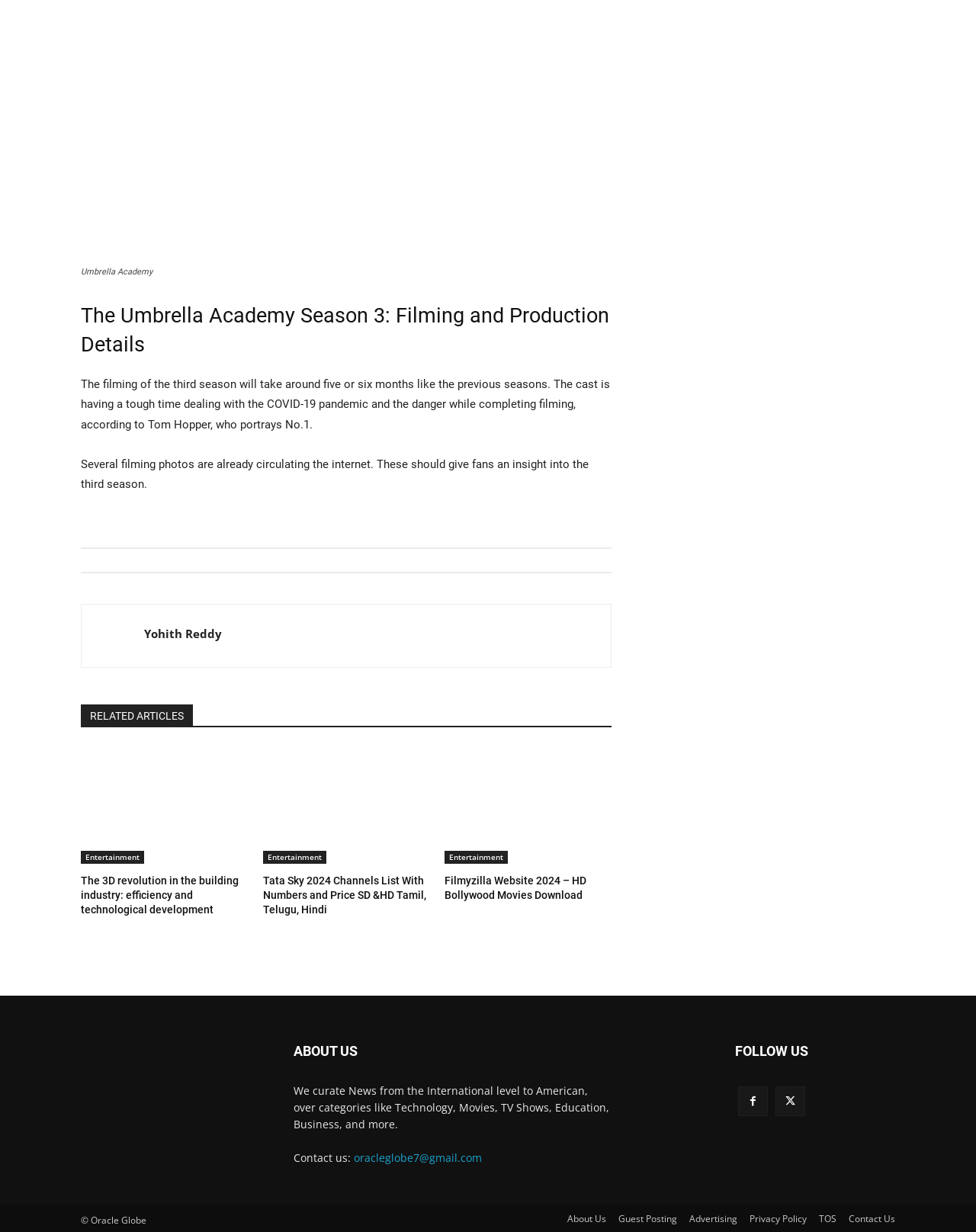Find the bounding box coordinates of the element's region that should be clicked in order to follow the given instruction: "Explore Entertainment news". The coordinates should consist of four float numbers between 0 and 1, i.e., [left, top, right, bottom].

[0.083, 0.691, 0.148, 0.701]